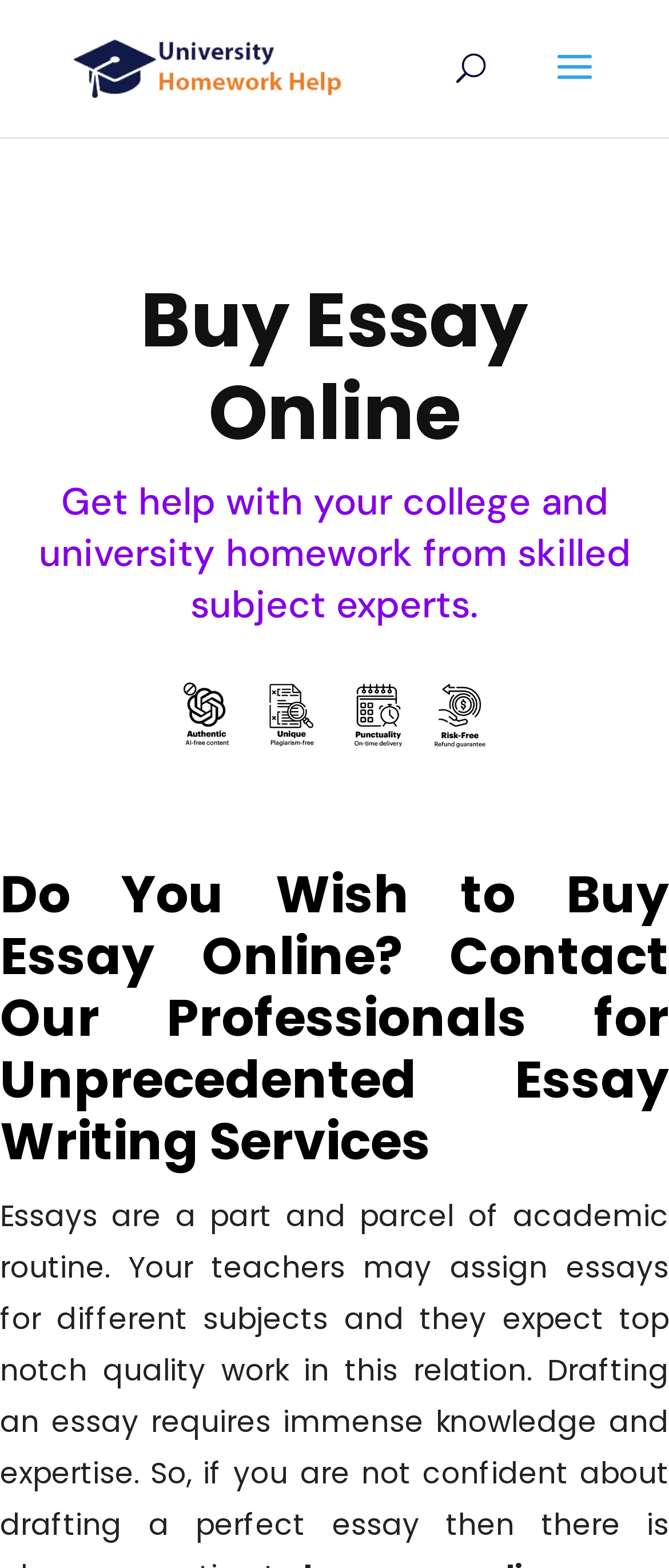What is the call-to-action for students?
Based on the screenshot, answer the question with a single word or phrase.

Contact professionals